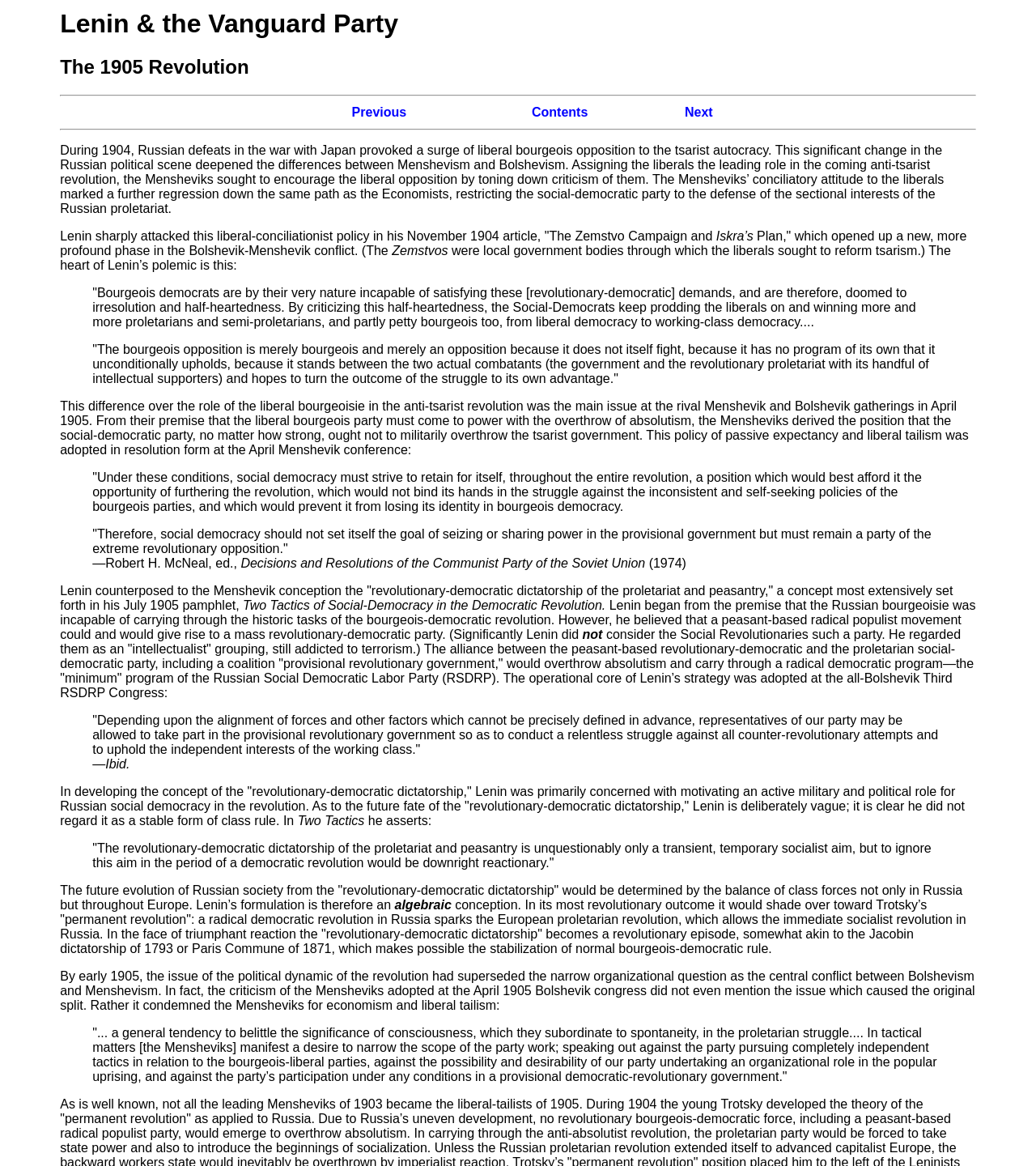What is the title of Lenin's pamphlet mentioned in the webpage?
Please respond to the question with a detailed and well-explained answer.

The title of Lenin's pamphlet is mentioned in the webpage as 'Two Tactics of Social-Democracy in the Democratic Revolution', which was published in July 1905 and extensively sets forth Lenin's concept of the 'revolutionary-democratic dictatorship of the proletariat and peasantry'.